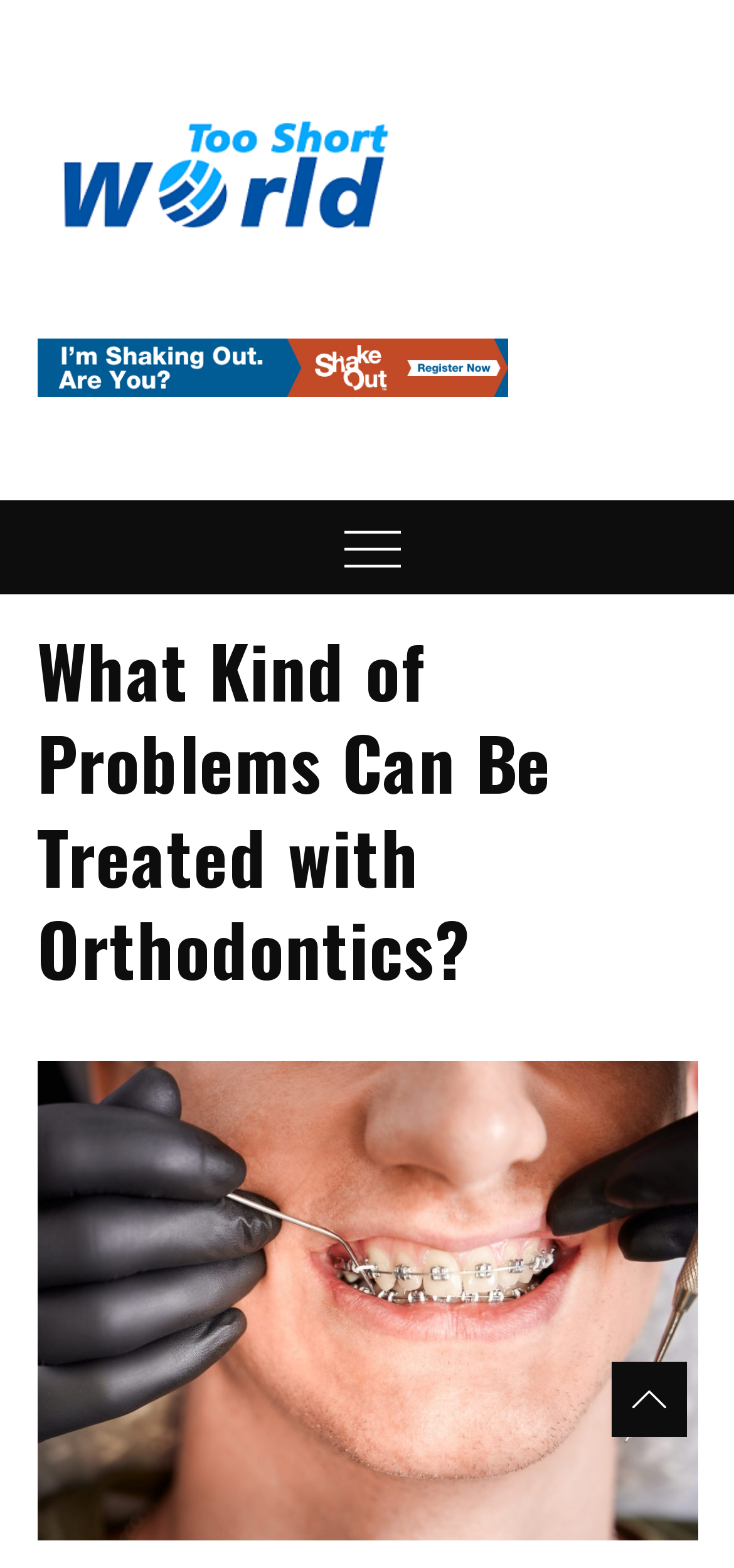What is the name of the blog?
Respond with a short answer, either a single word or a phrase, based on the image.

Too Short World